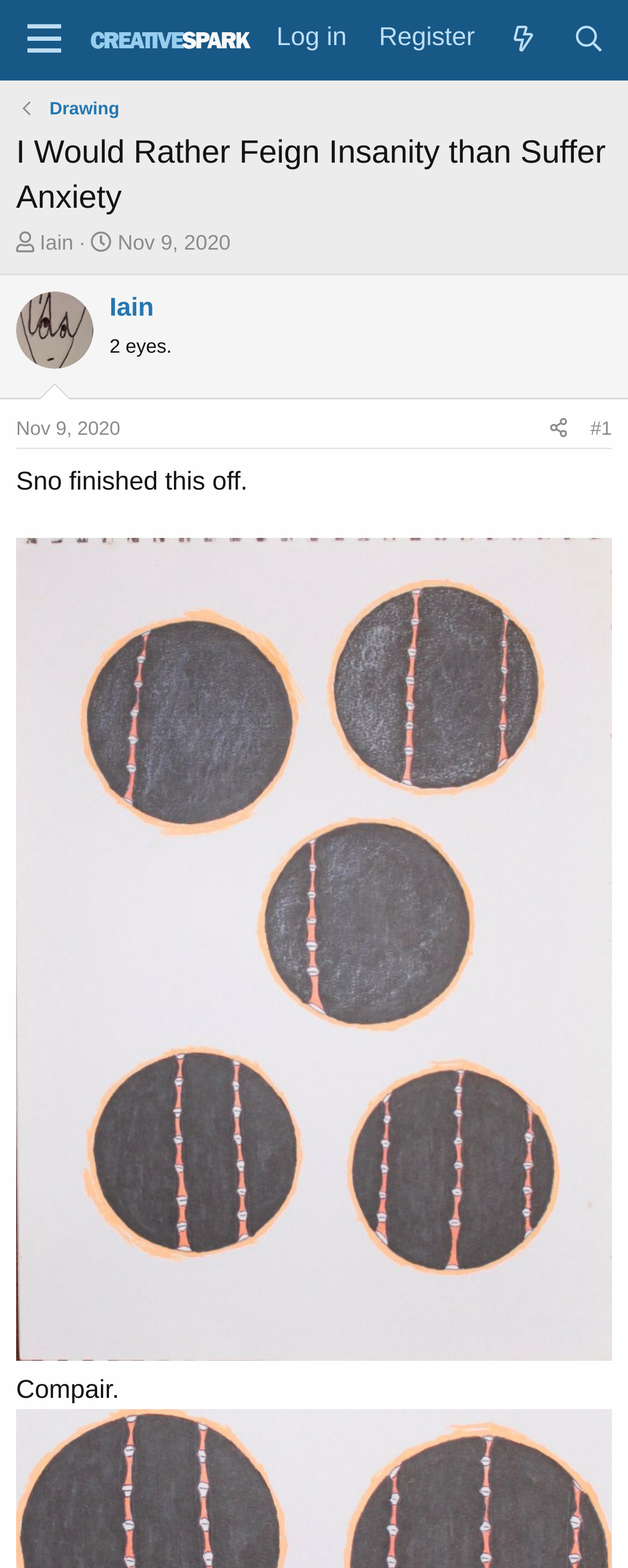Please find the bounding box coordinates of the element's region to be clicked to carry out this instruction: "Visit the 'Creative Spark' homepage".

[0.143, 0.016, 0.4, 0.035]